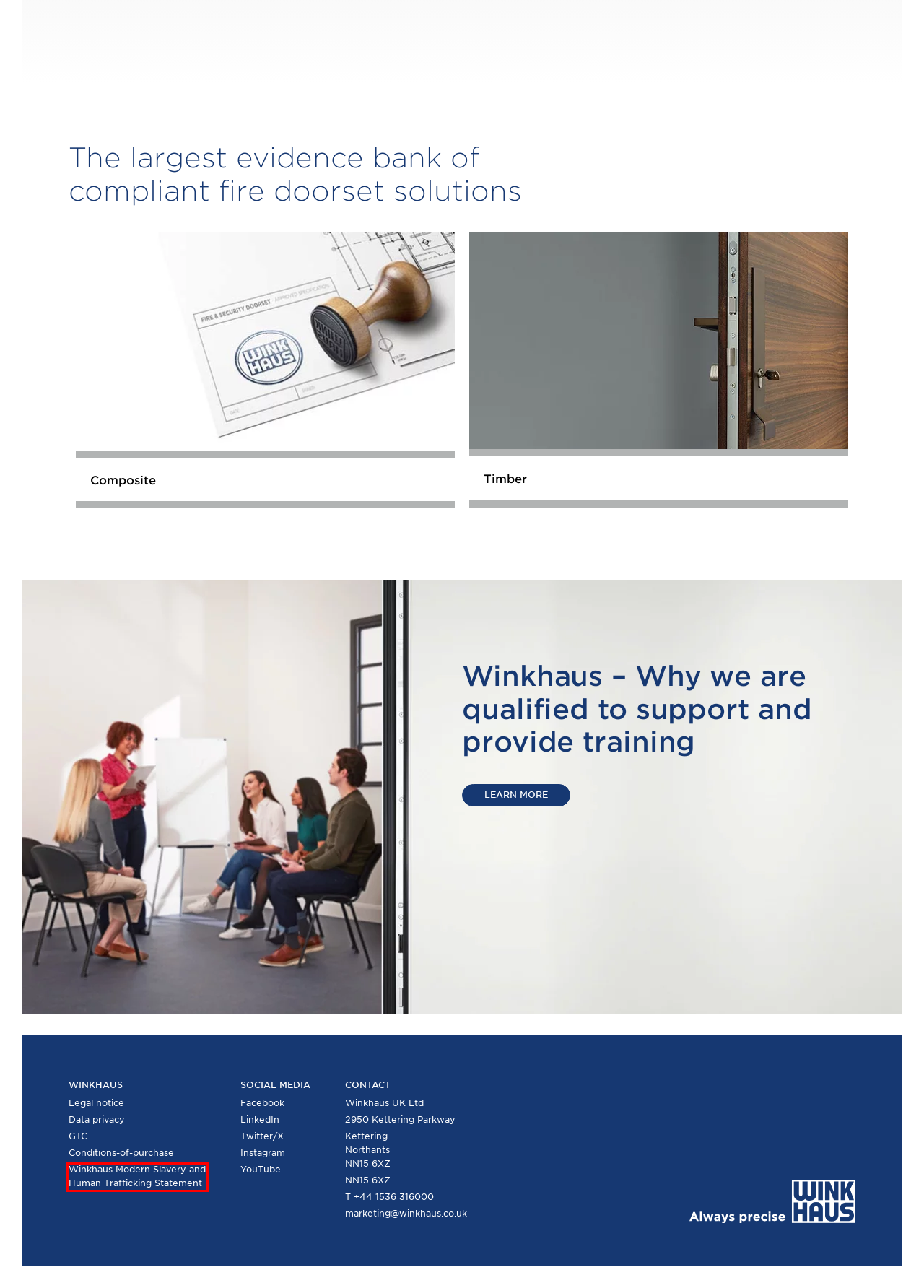Review the screenshot of a webpage which includes a red bounding box around an element. Select the description that best fits the new webpage once the element in the bounding box is clicked. Here are the candidates:
A. Composite | Winkhaus
B. Data privacy | Winkhaus
C. Legal Notice | Winkhaus
D. Winkhaus Modern Slavery and Human Trafficking Statement | Winkhaus
E. Usercentrics Consent Management Platform for Web
F. Timber | Winkhaus
G. GTC | Winkhaus
H. Datenschutz ist Vertrauenssache. Informationspflicht gemäß EU-DSGVO | Winkhaus

D